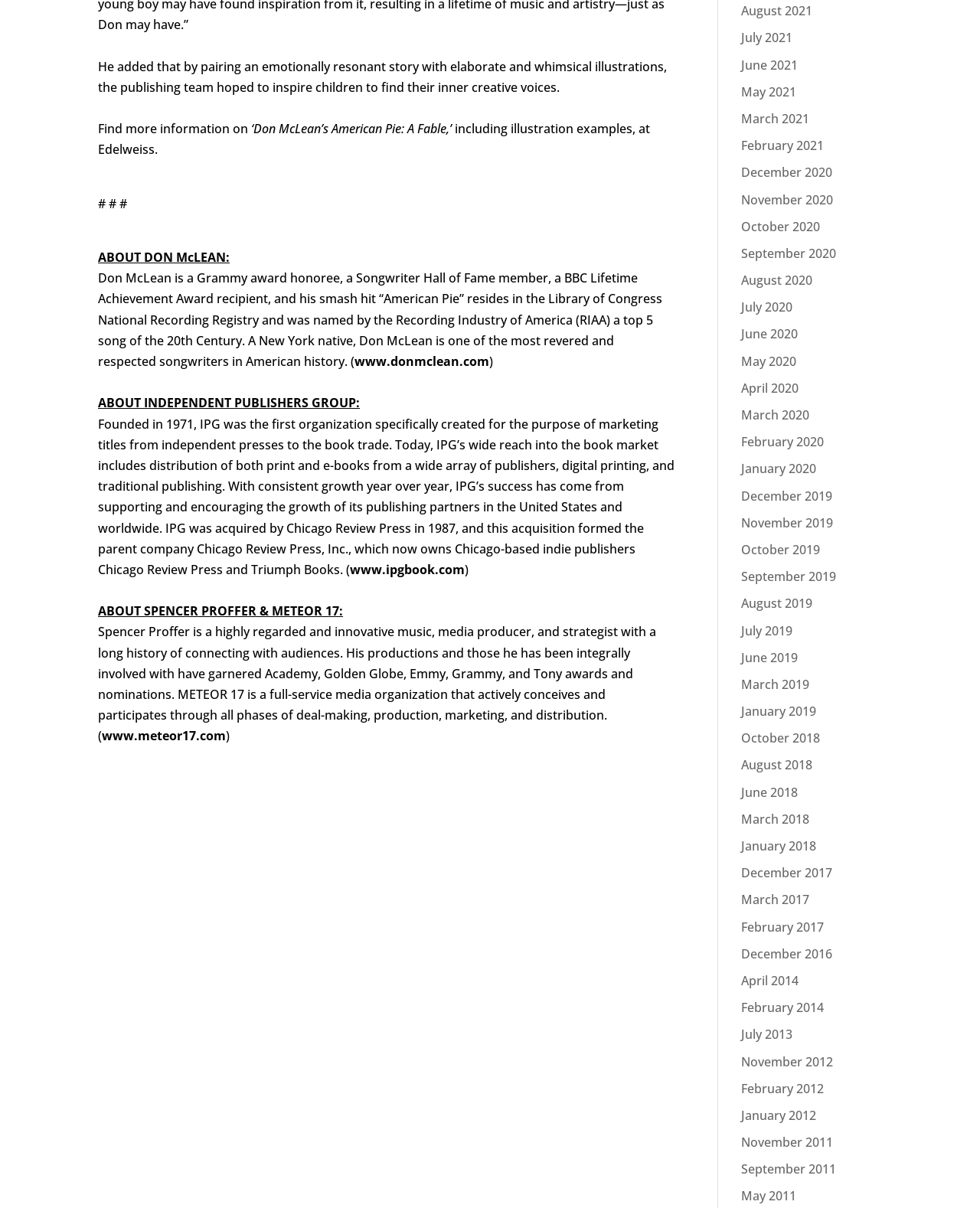Using the information in the image, could you please answer the following question in detail:
What is the URL of Don McLean's website?

The answer can be found in the link element with the text 'www.donmclean.com' which is the URL of Don McLean's website.